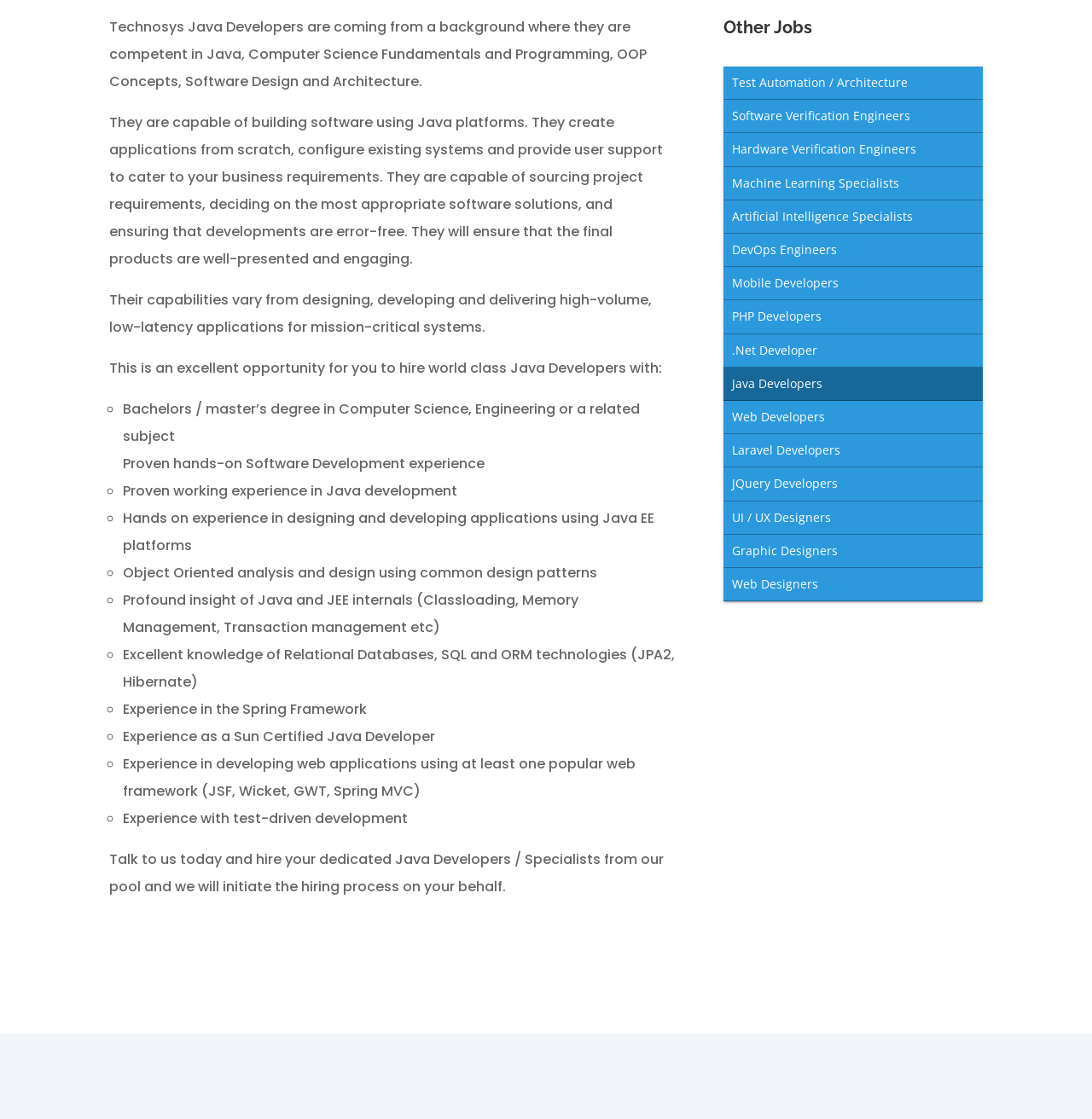Find the coordinates for the bounding box of the element with this description: "Test Automation / Architecture".

[0.663, 0.06, 0.9, 0.089]